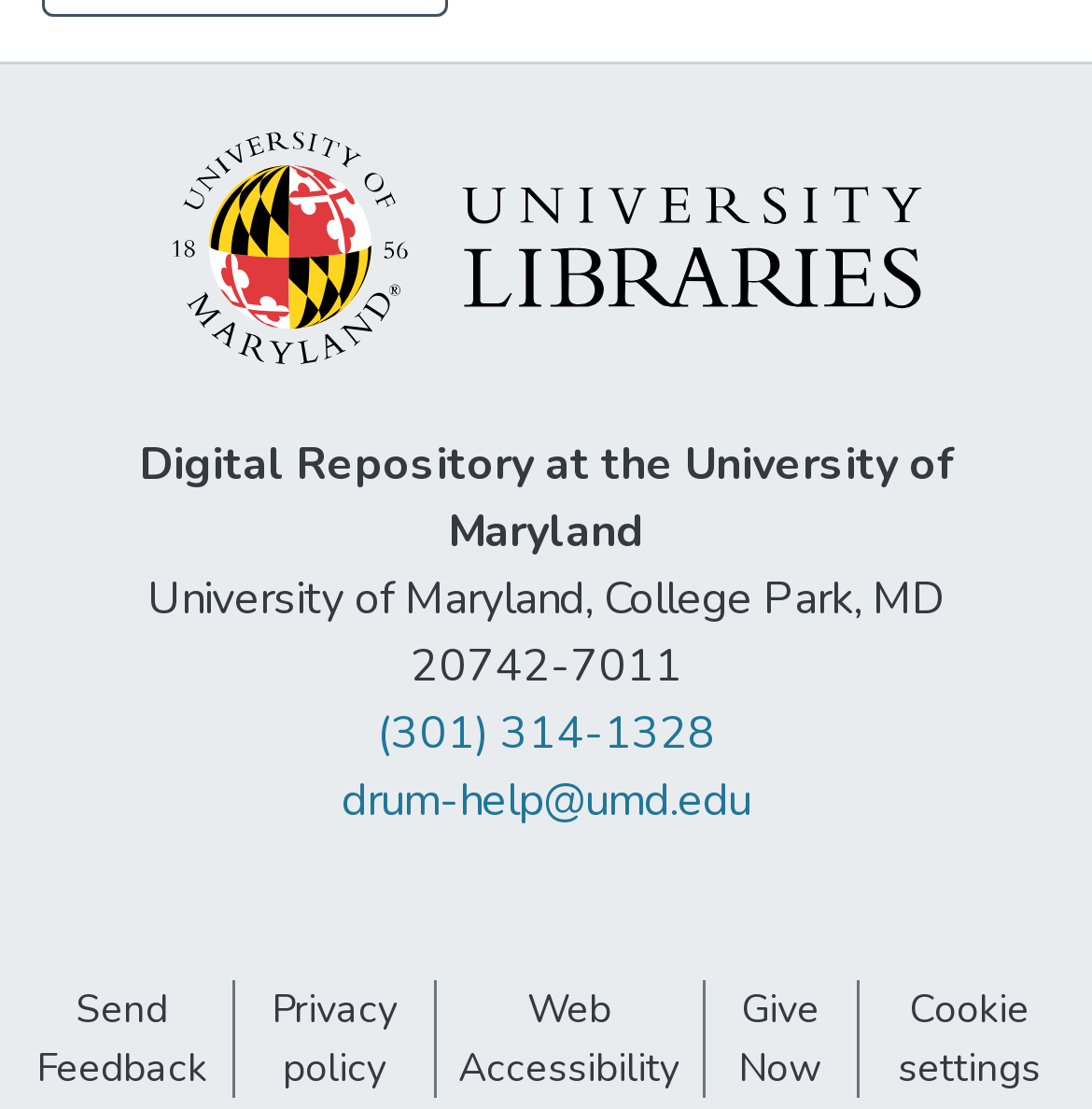Please identify the bounding box coordinates of the element that needs to be clicked to perform the following instruction: "View the contact information".

[0.345, 0.634, 0.655, 0.689]